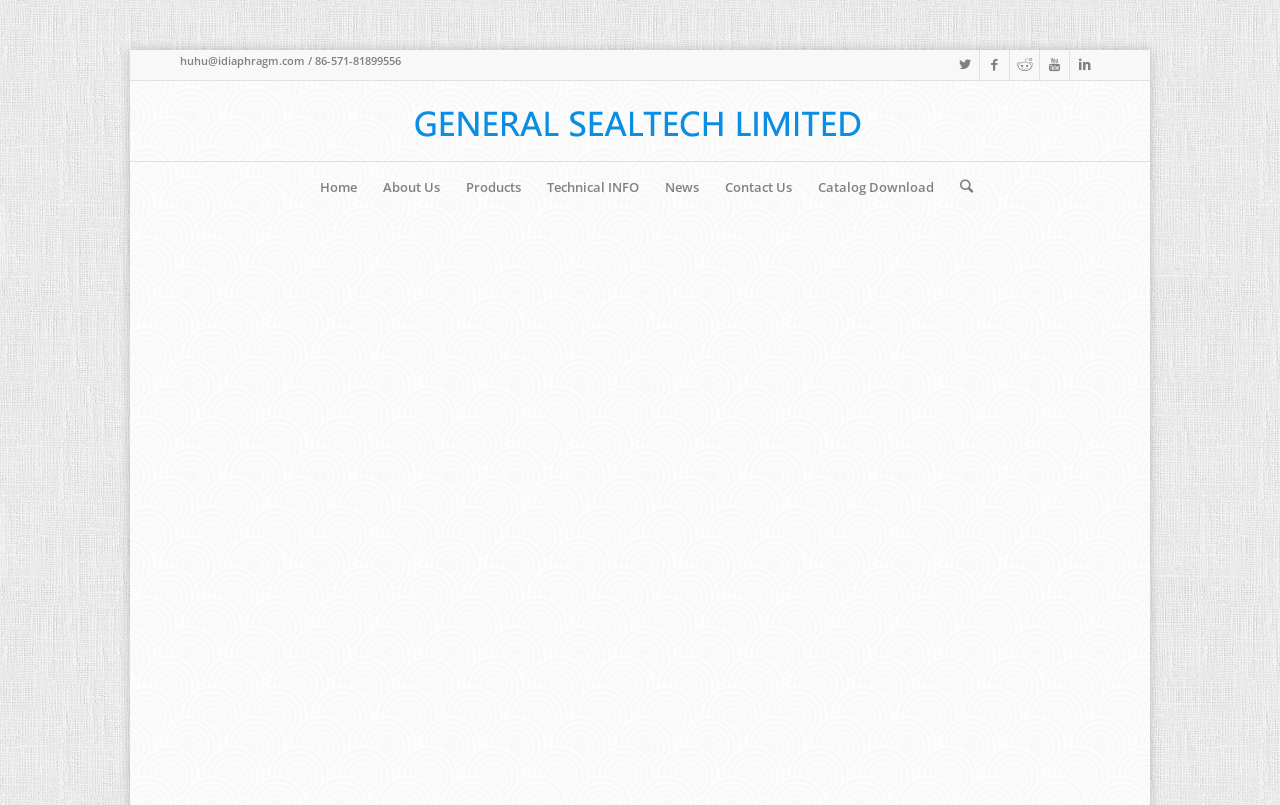Locate the bounding box coordinates of the clickable region to complete the following instruction: "Visit the company's homepage."

[0.32, 0.101, 0.68, 0.2]